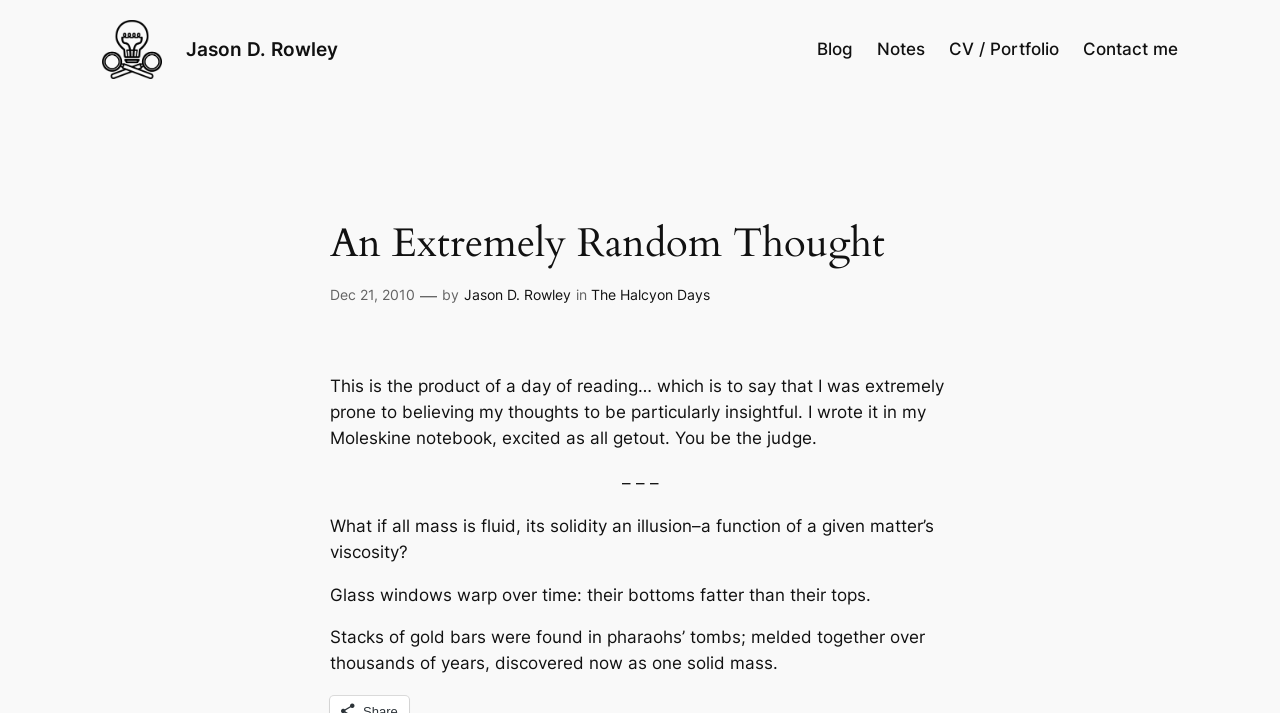What is the material mentioned in the article that can warp over time?
Using the information from the image, answer the question thoroughly.

The article mentions that 'Glass windows warp over time: their bottoms fatter than their tops.' which indicates that glass is the material being referred to.